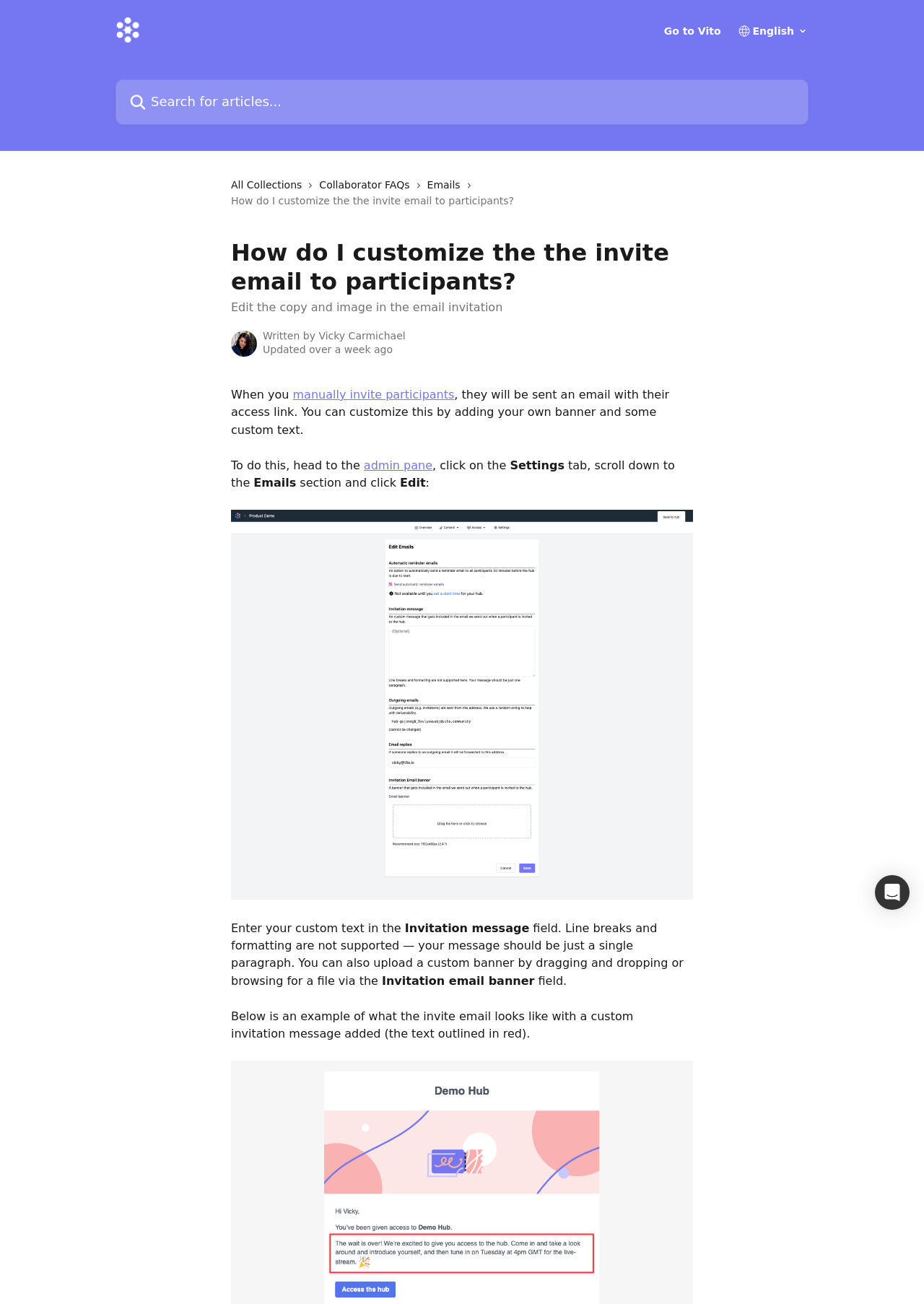Extract the bounding box for the UI element that matches this description: "Emails".

[0.462, 0.136, 0.504, 0.148]